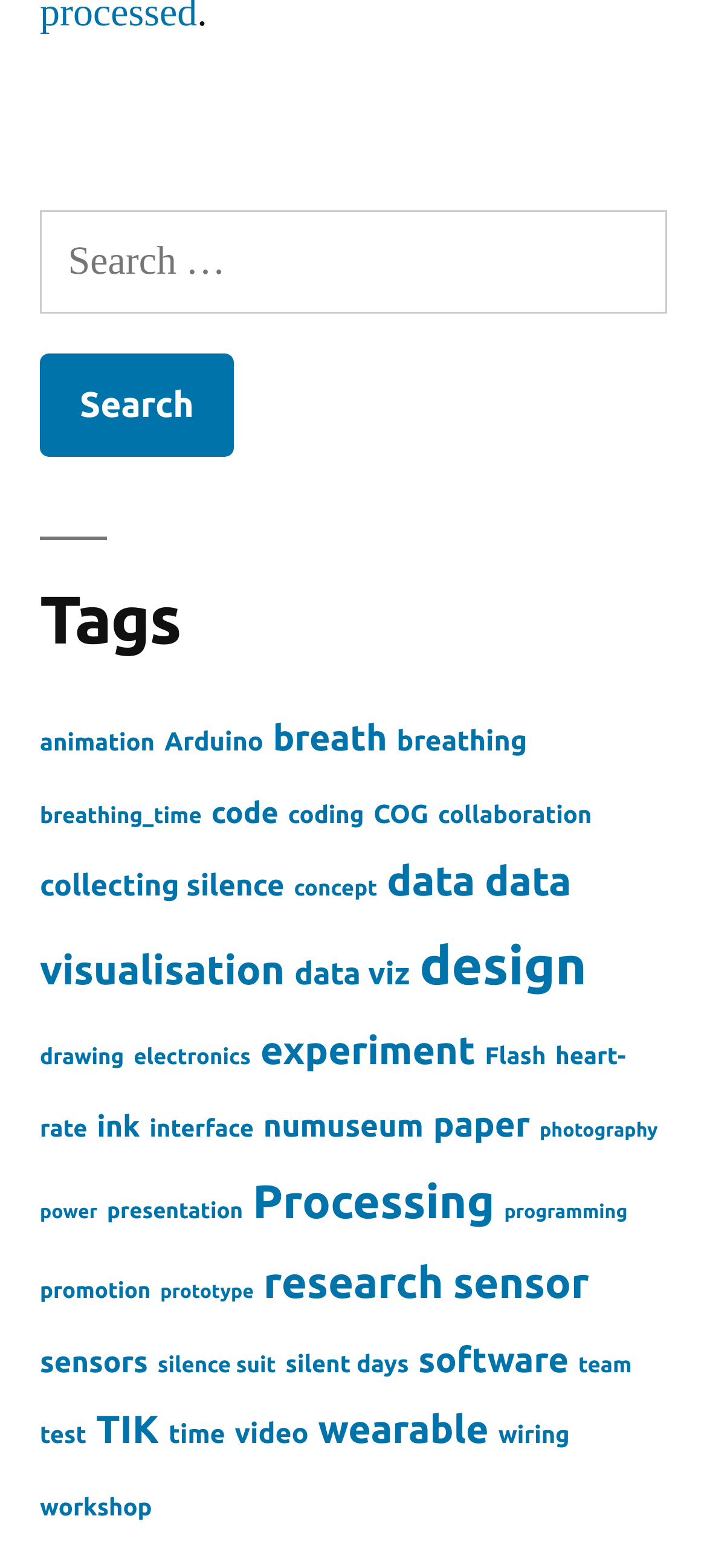What is the category with the most items?
Answer briefly with a single word or phrase based on the image.

design